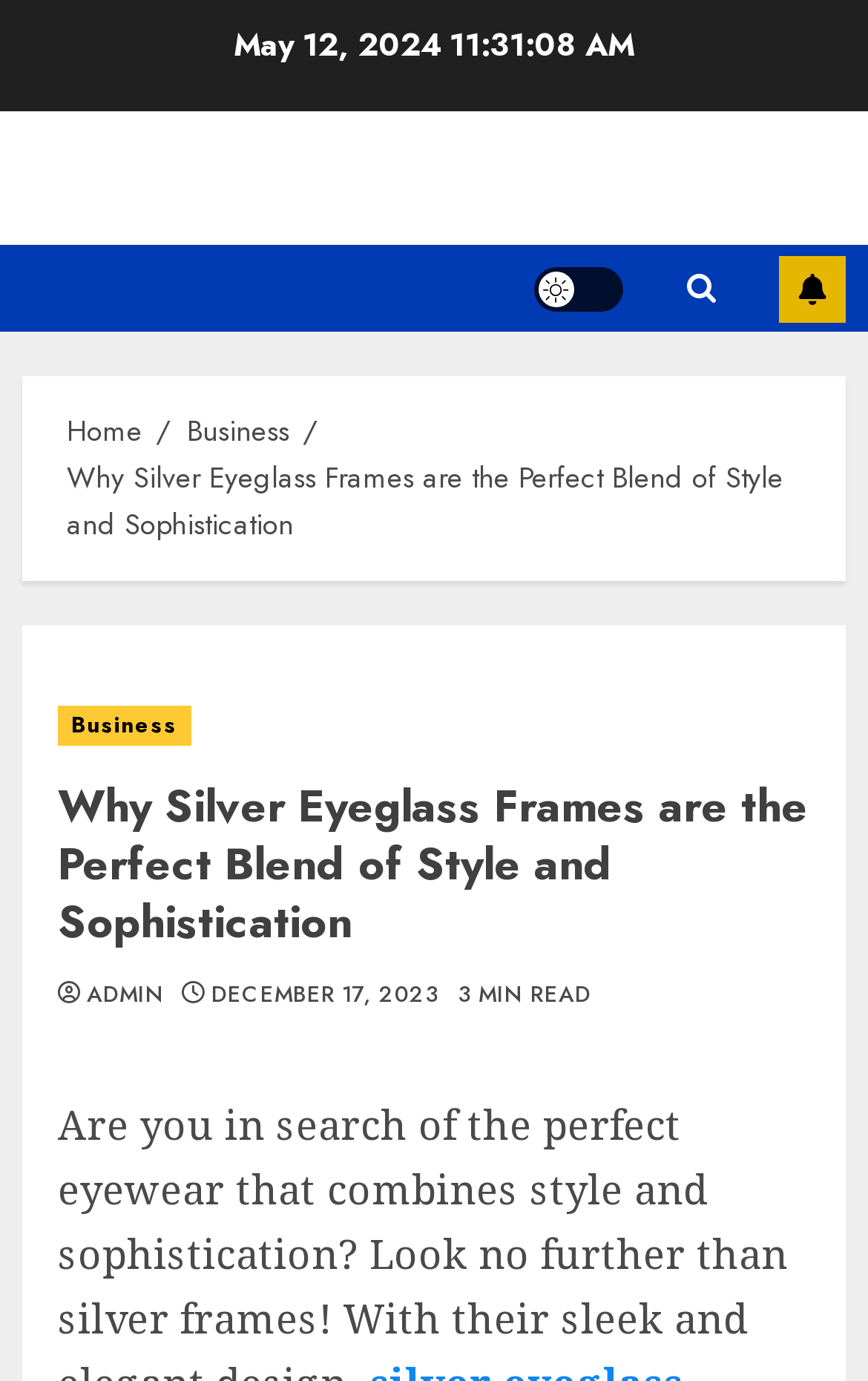What is the estimated reading time of the article?
Answer the question with as much detail as possible.

I looked at the article header section and found a static text element with the estimated reading time, which is '3 MIN READ'.